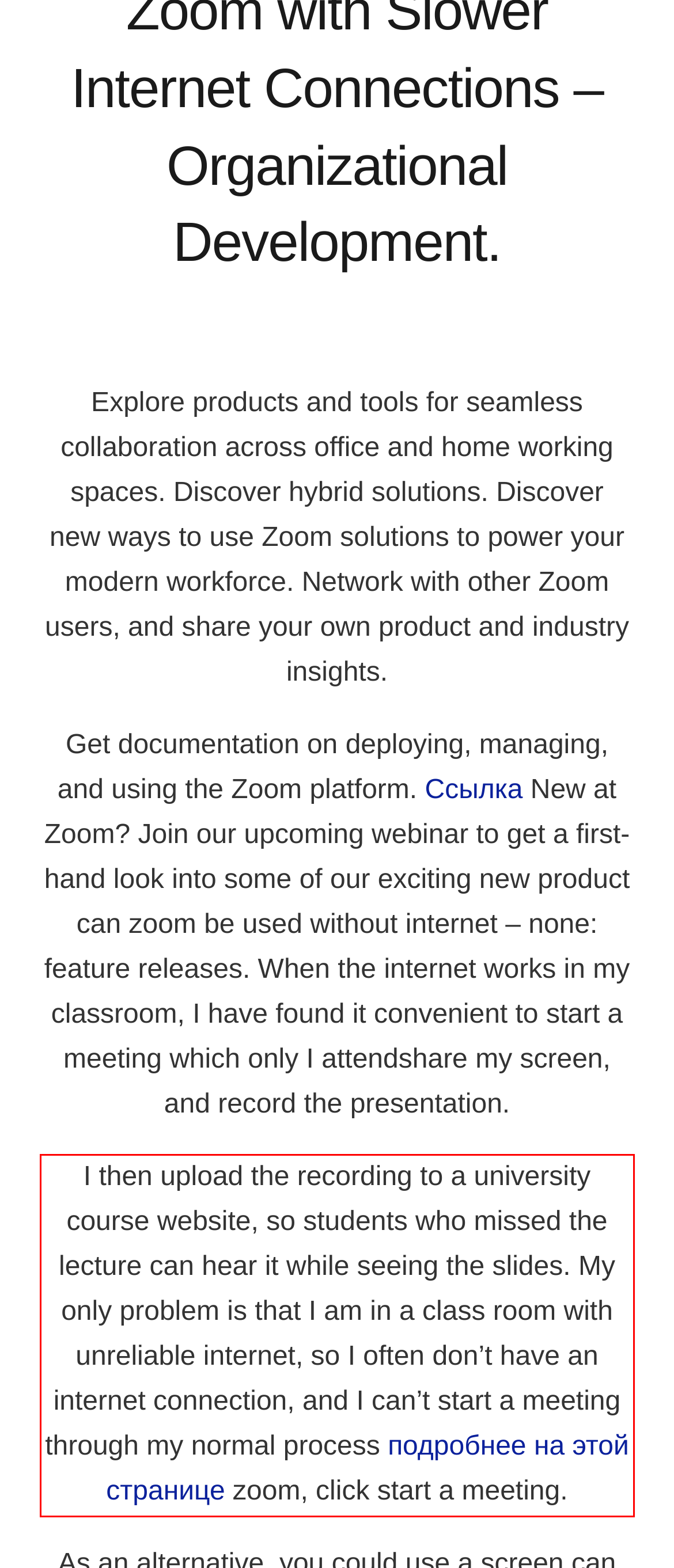Using the webpage screenshot, recognize and capture the text within the red bounding box.

I then upload the recording to a university course website, so students who missed the lecture can hear it while seeing the slides. My only problem is that I am in a class room with unreliable internet, so I often don’t have an internet connection, and I can’t start a meeting through my normal process подробнее на этой странице zoom, click start a meeting.